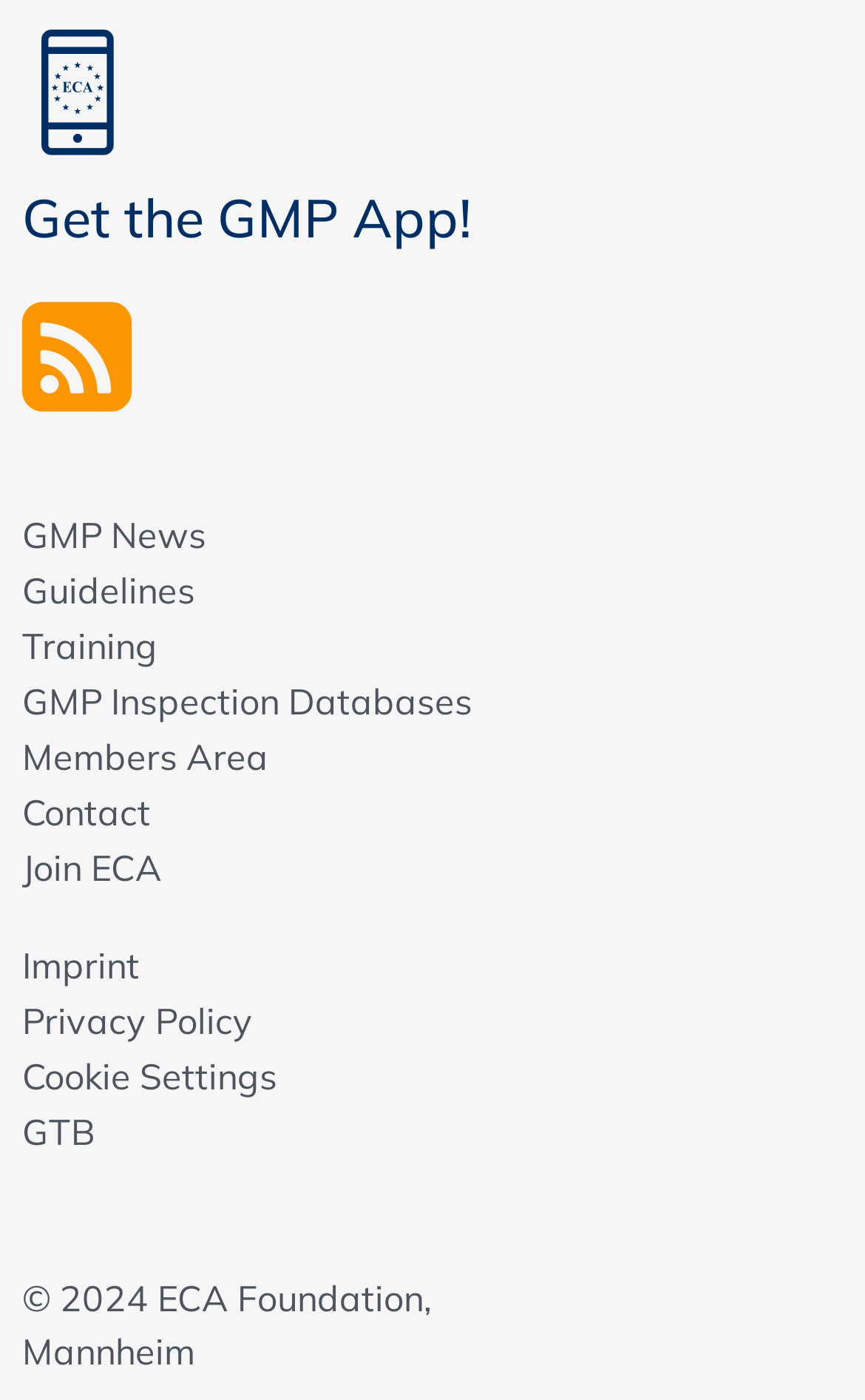What is the second icon on the webpage?
Refer to the screenshot and respond with a concise word or phrase.

uf14f